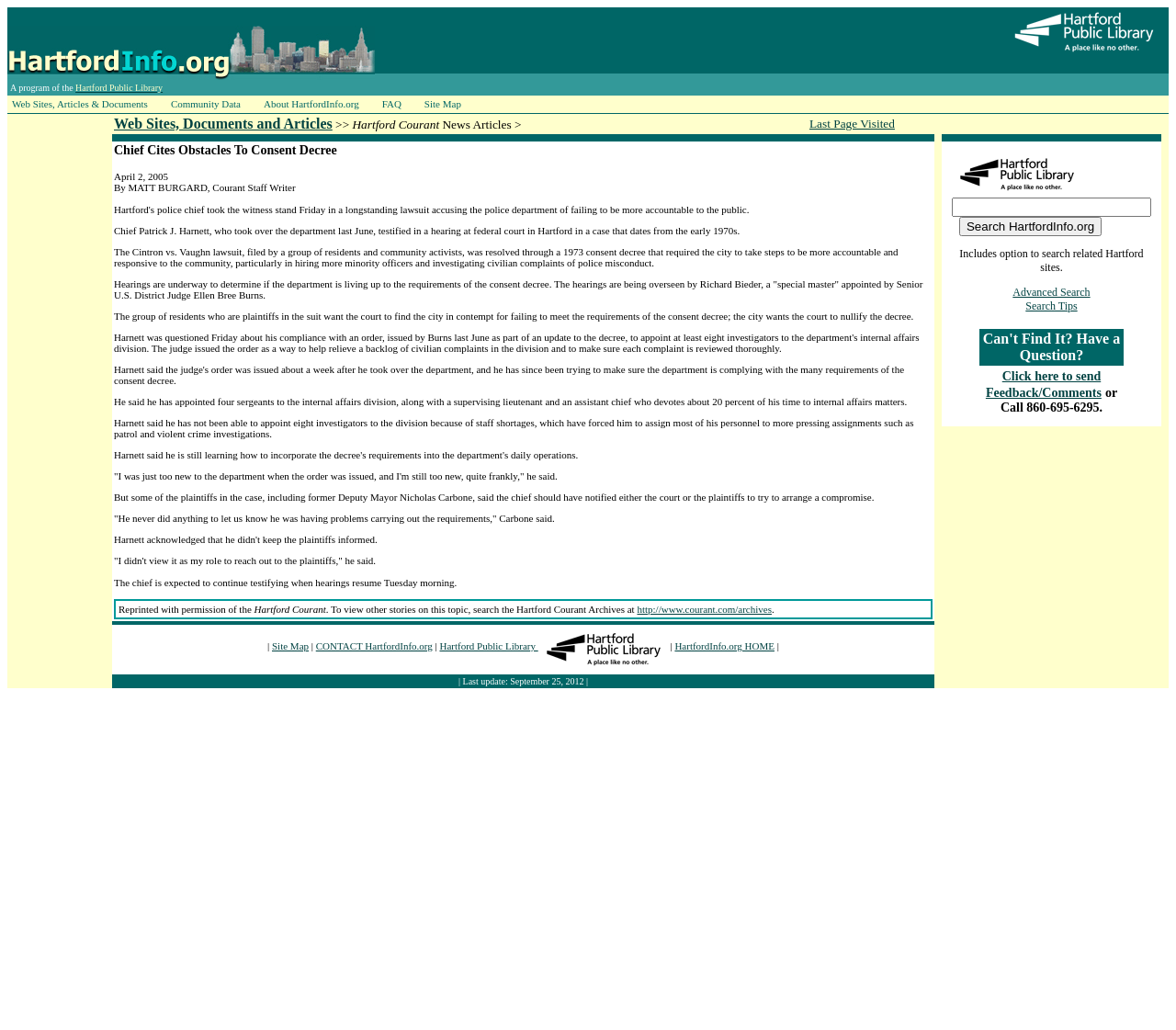Locate the bounding box coordinates of the area where you should click to accomplish the instruction: "Contact HartfordInfo.org".

[0.269, 0.622, 0.368, 0.632]